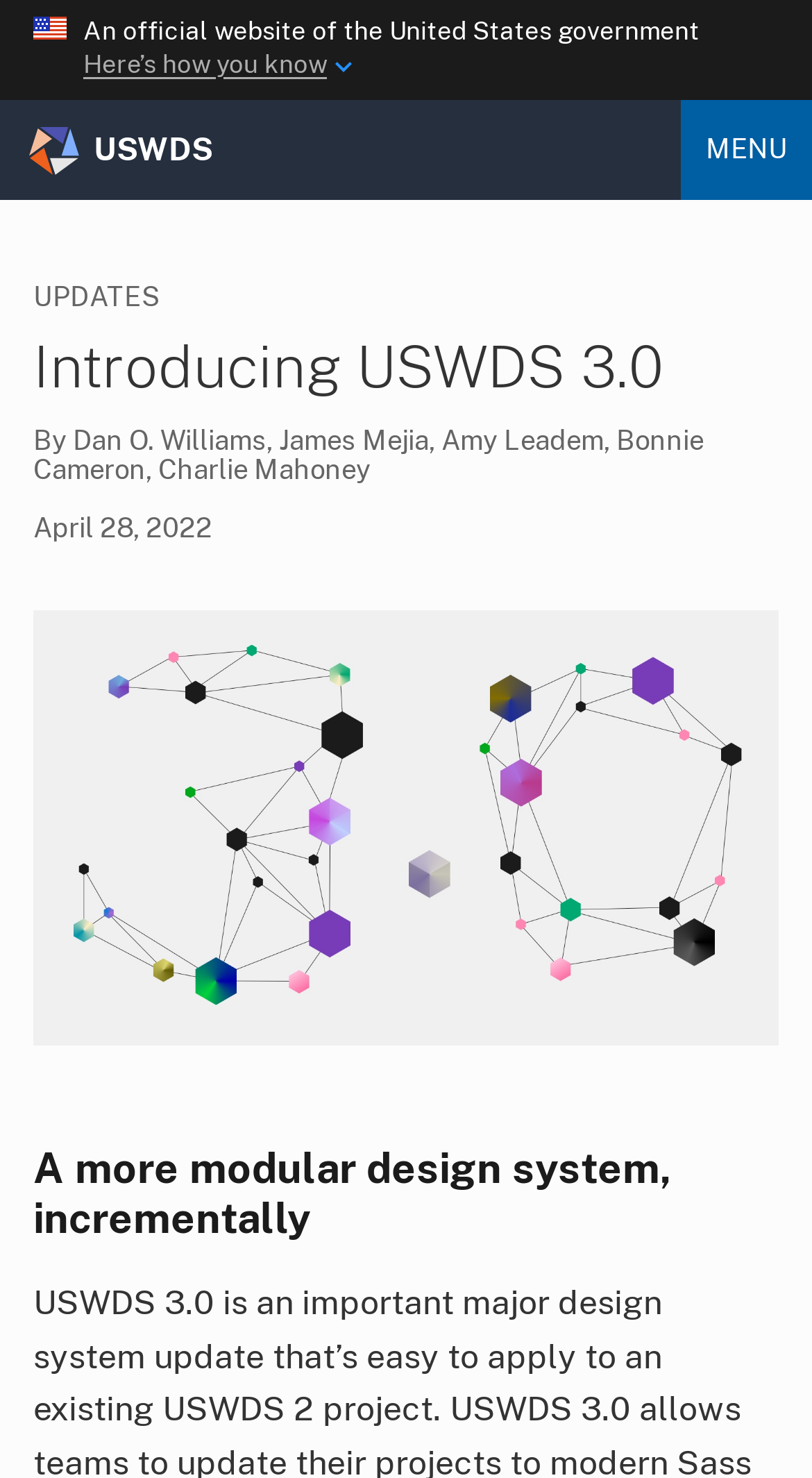Is there a menu button on the webpage?
From the details in the image, provide a complete and detailed answer to the question.

The button element with the text 'MENU' is present on the webpage, indicating that there is a menu button.